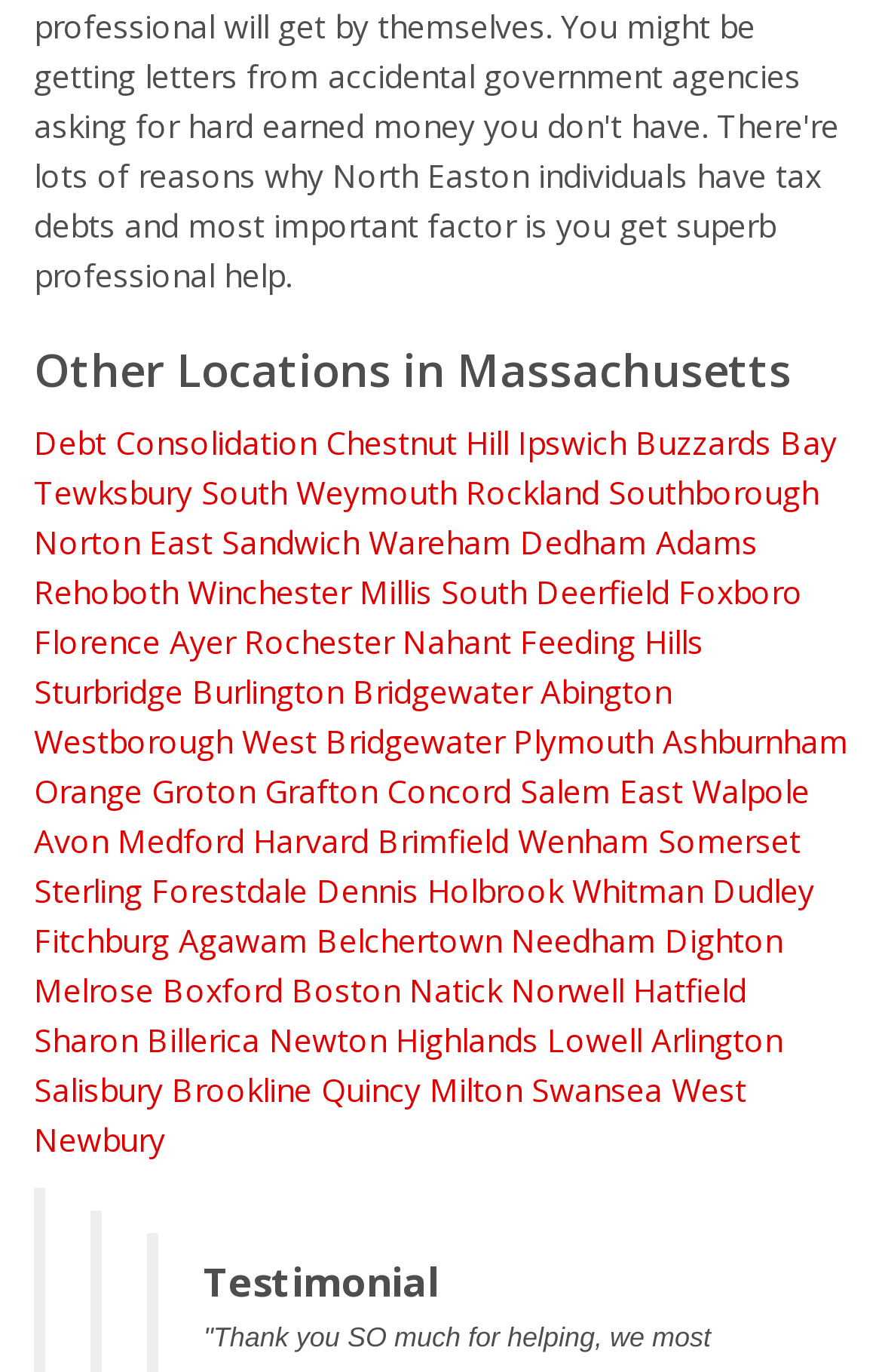Find the bounding box coordinates of the clickable region needed to perform the following instruction: "Explore Buzzards Bay". The coordinates should be provided as four float numbers between 0 and 1, i.e., [left, top, right, bottom].

[0.721, 0.307, 0.949, 0.338]